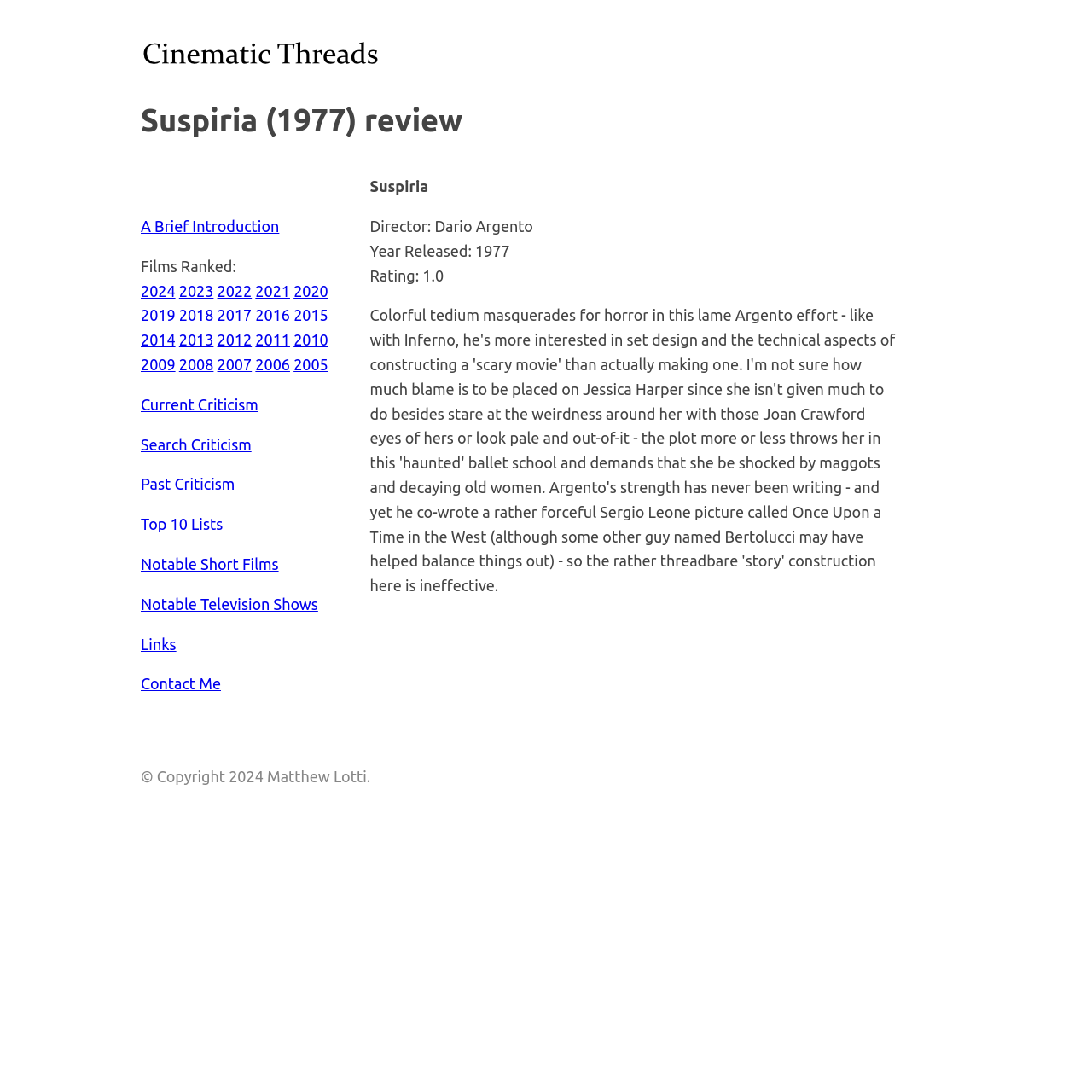Extract the main heading text from the webpage.

Suspiria (1977) review